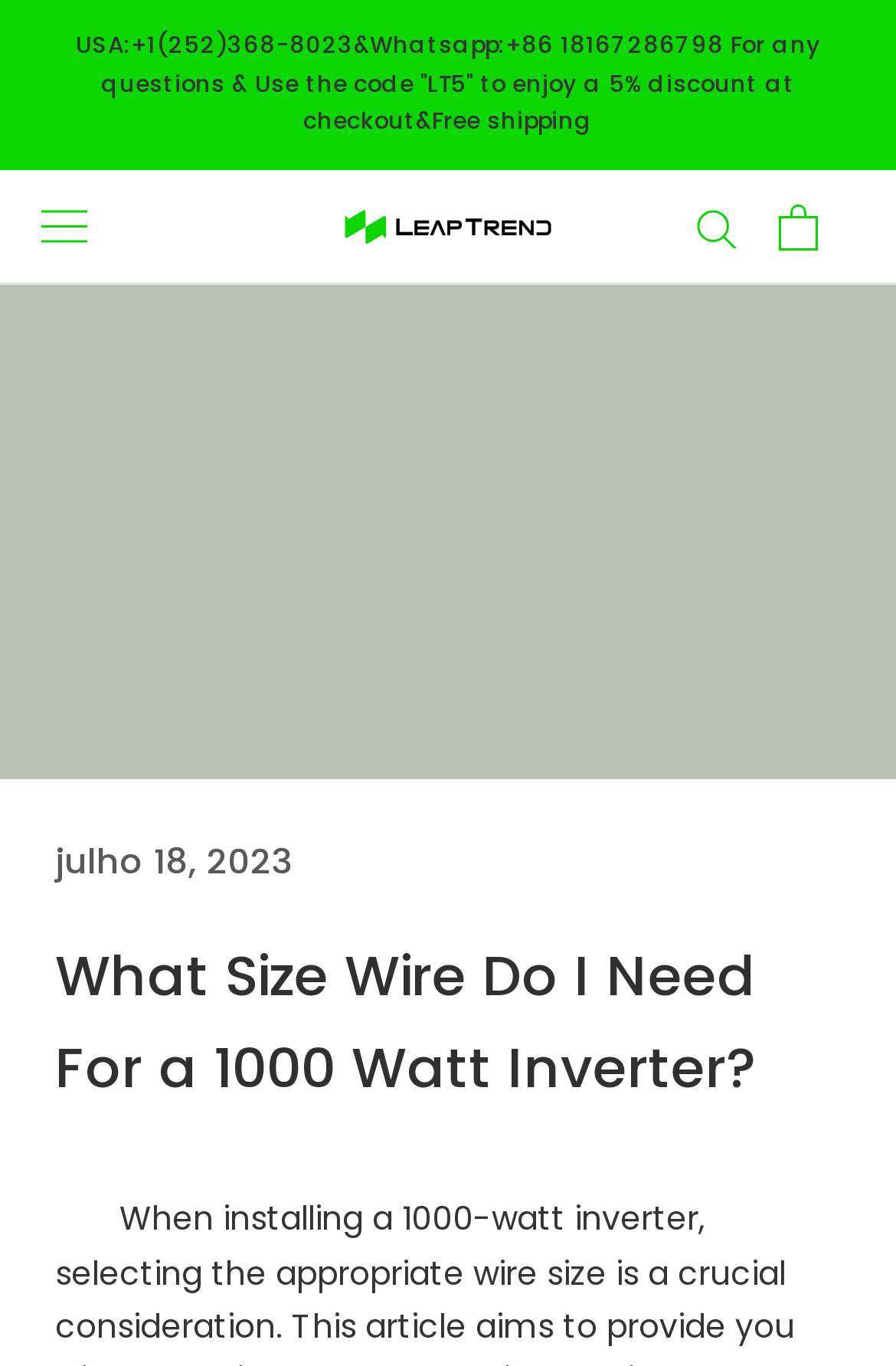Determine the bounding box coordinates for the UI element matching this description: "aria-label="Search"".

[0.777, 0.151, 0.823, 0.18]